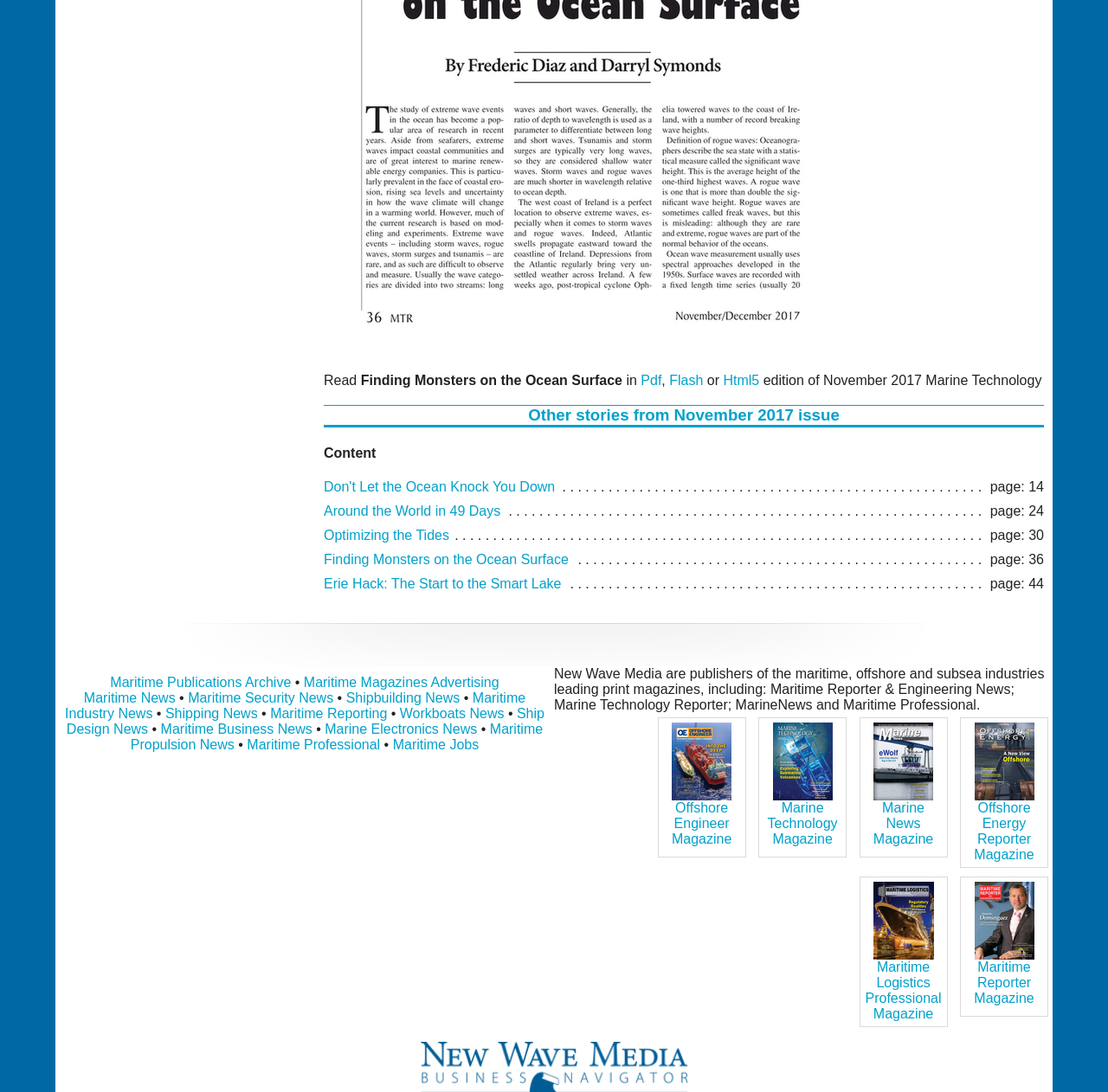Pinpoint the bounding box coordinates of the clickable area necessary to execute the following instruction: "Check the 'Maritime News'". The coordinates should be given as four float numbers between 0 and 1, namely [left, top, right, bottom].

[0.076, 0.632, 0.158, 0.646]